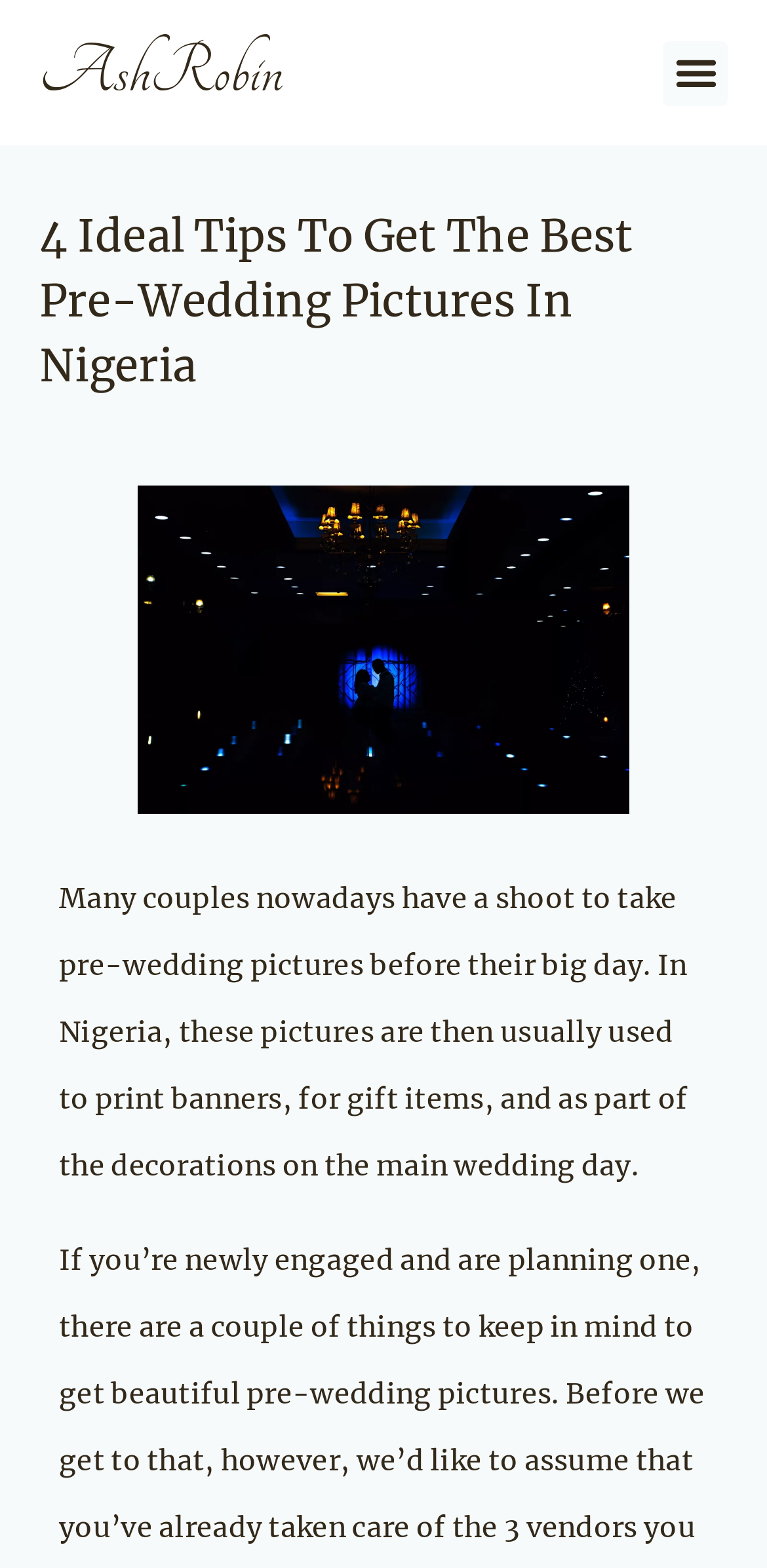What is the tone of the webpage?
Relying on the image, give a concise answer in one word or a brief phrase.

Informative